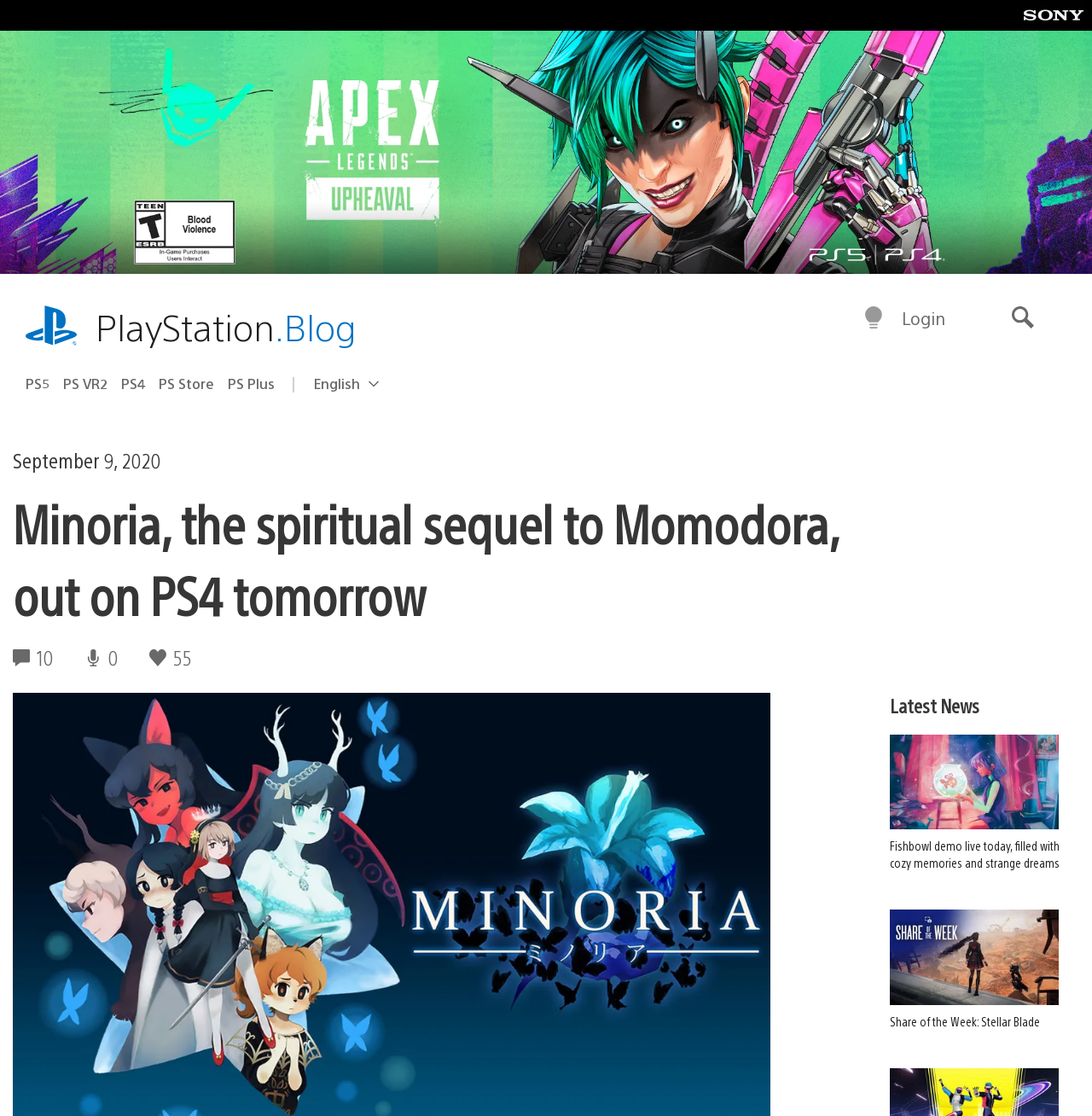How many likes are there on this article?
Provide a detailed answer to the question, using the image to inform your response.

I determined the answer by looking at the generic element '55 Likes' which indicates the number of likes on this article.